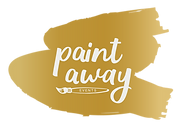Using the details from the image, please elaborate on the following question: What is the dominant color of the logo's background?

The dominant color of the logo's background is golden because the caption explicitly states that the design showcases a 'bold, golden brushstroke background'.